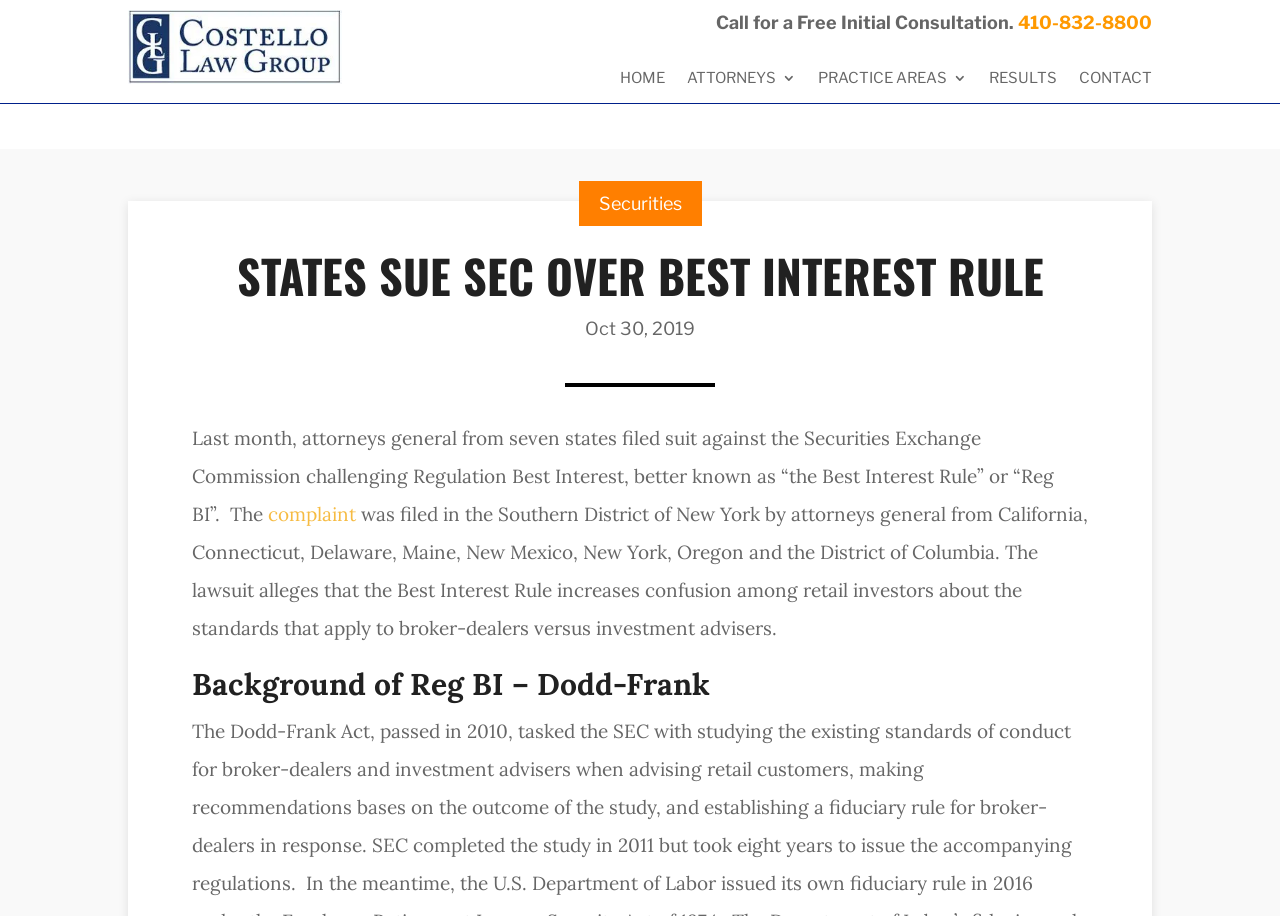Answer the question in a single word or phrase:
What is the name of the rule being challenged?

Regulation Best Interest